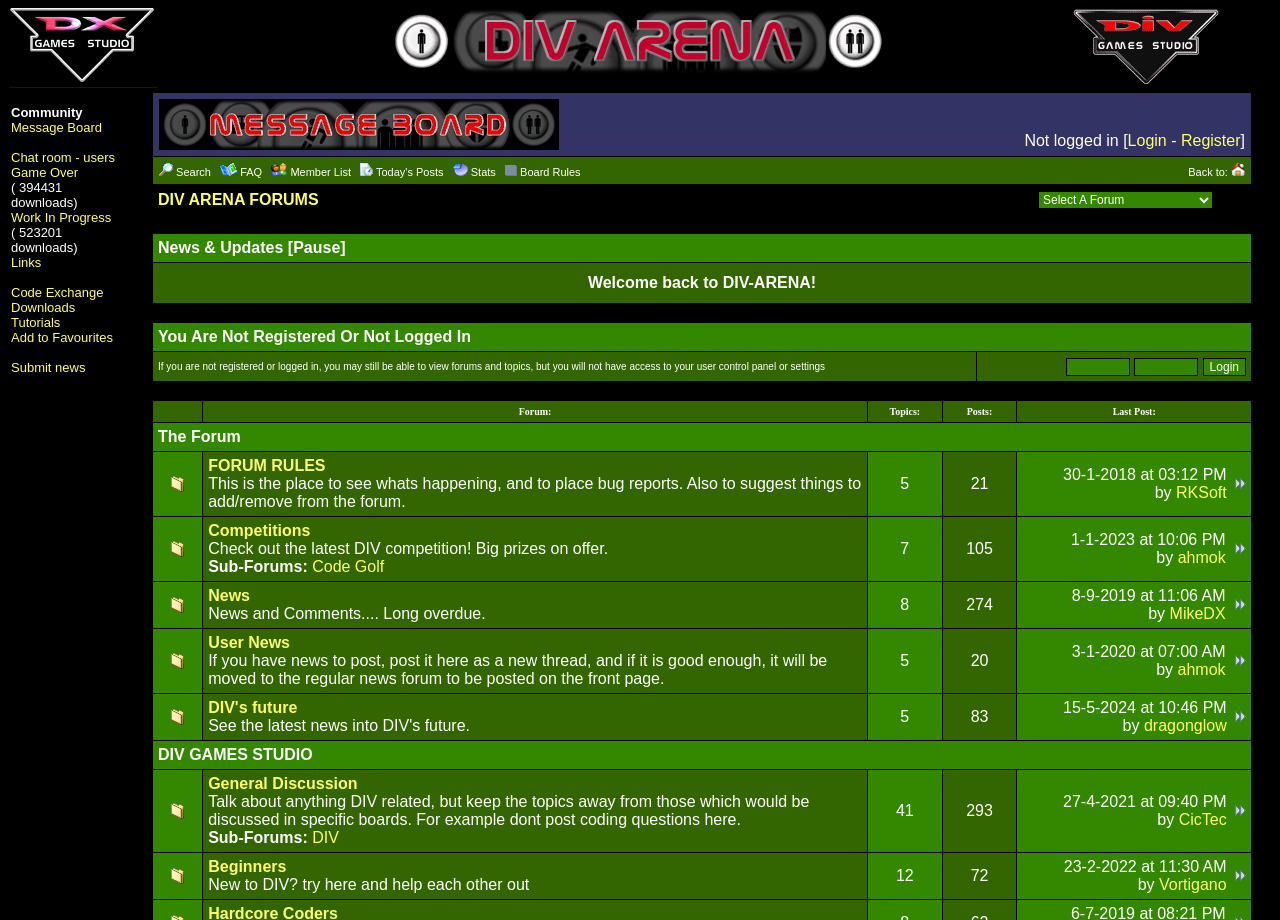Determine the bounding box coordinates for the clickable element required to fulfill the instruction: "Search the forums". Provide the coordinates as four float numbers between 0 and 1, i.e., [left, top, right, bottom].

[0.138, 0.18, 0.165, 0.193]